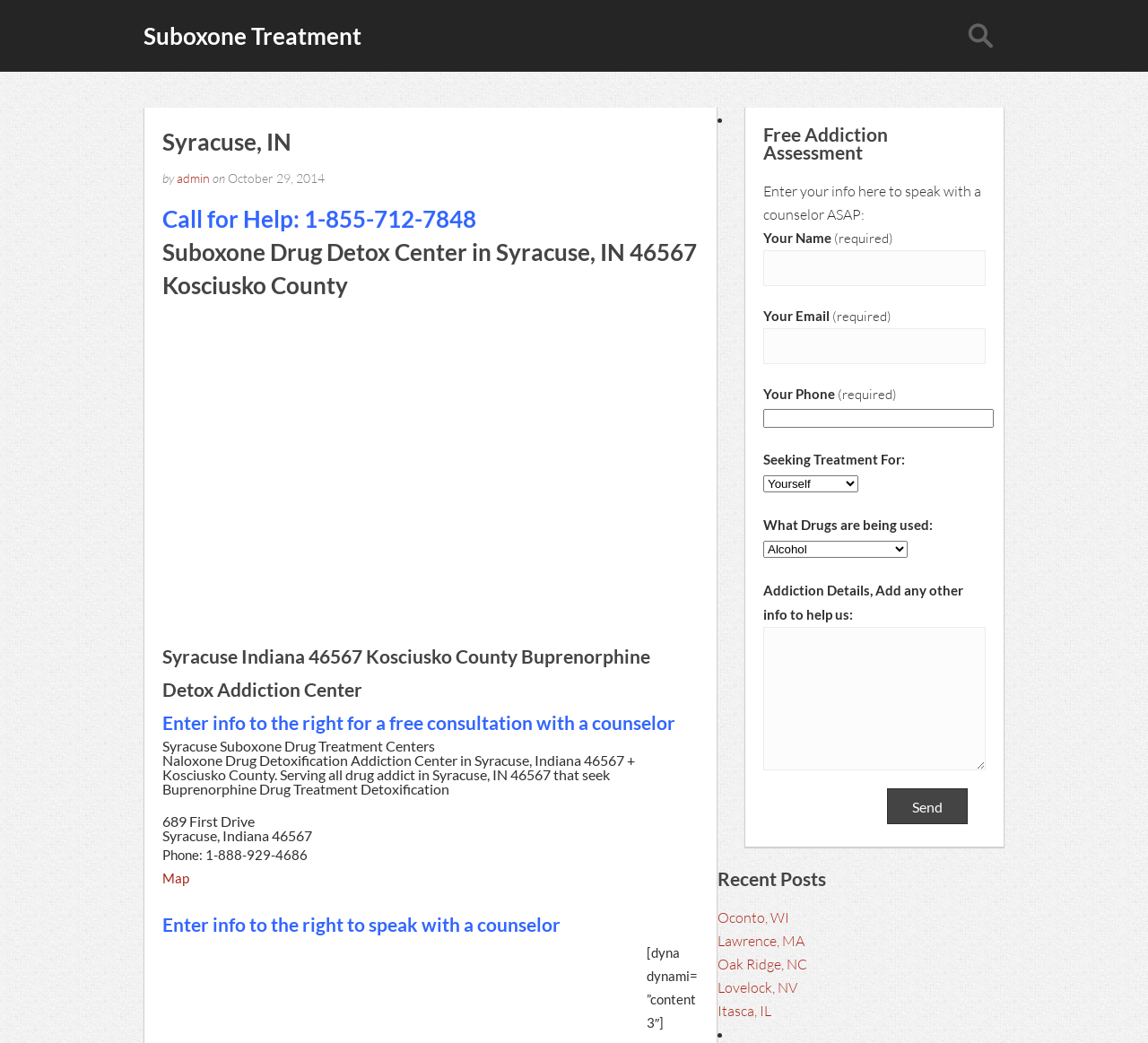Locate the bounding box coordinates of the clickable region necessary to complete the following instruction: "Search for Suboxone Treatment". Provide the coordinates in the format of four float numbers between 0 and 1, i.e., [left, top, right, bottom].

[0.125, 0.021, 0.315, 0.048]